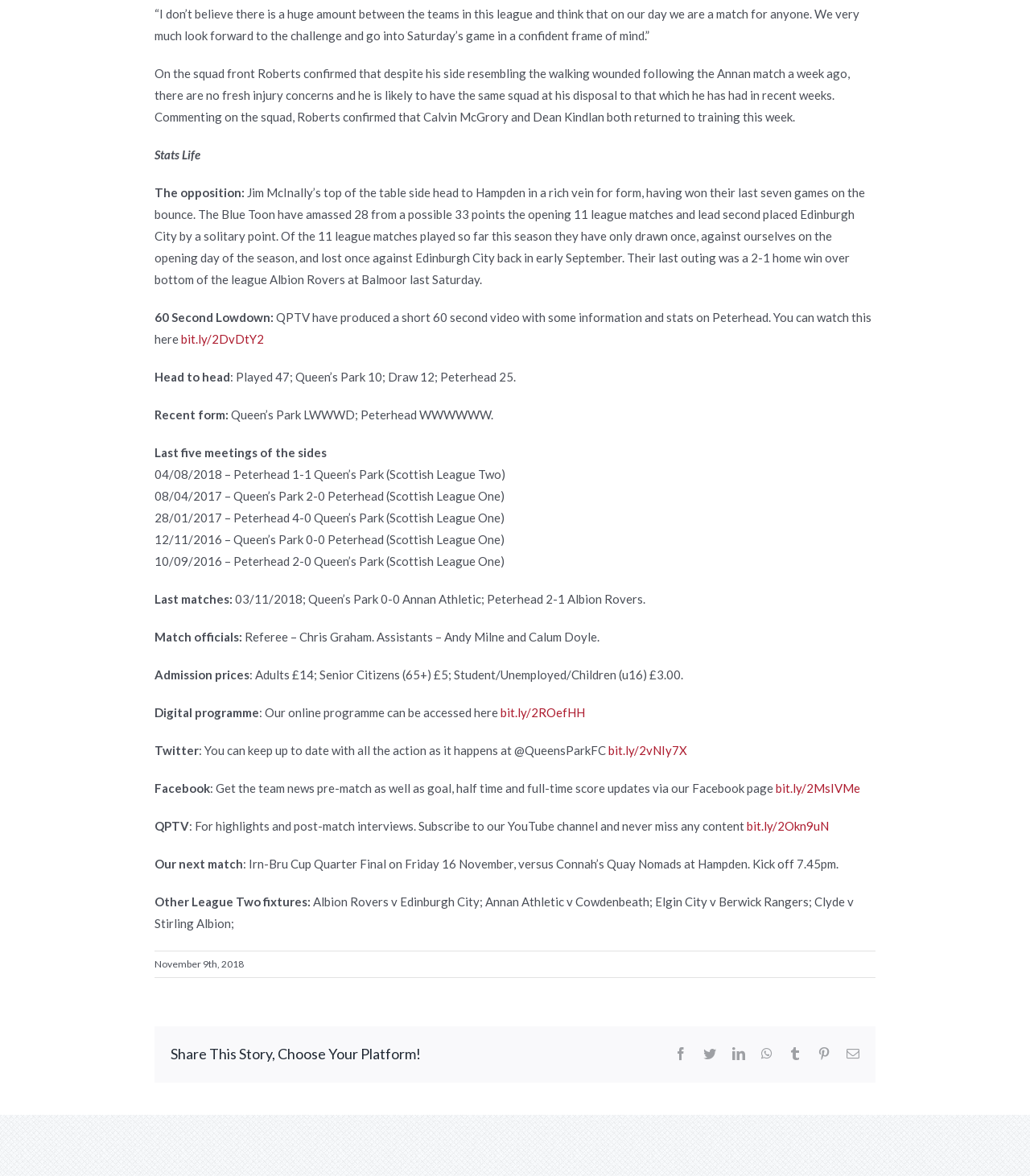Please locate the bounding box coordinates of the region I need to click to follow this instruction: "Subscribe to QPTV on YouTube".

[0.725, 0.696, 0.805, 0.708]